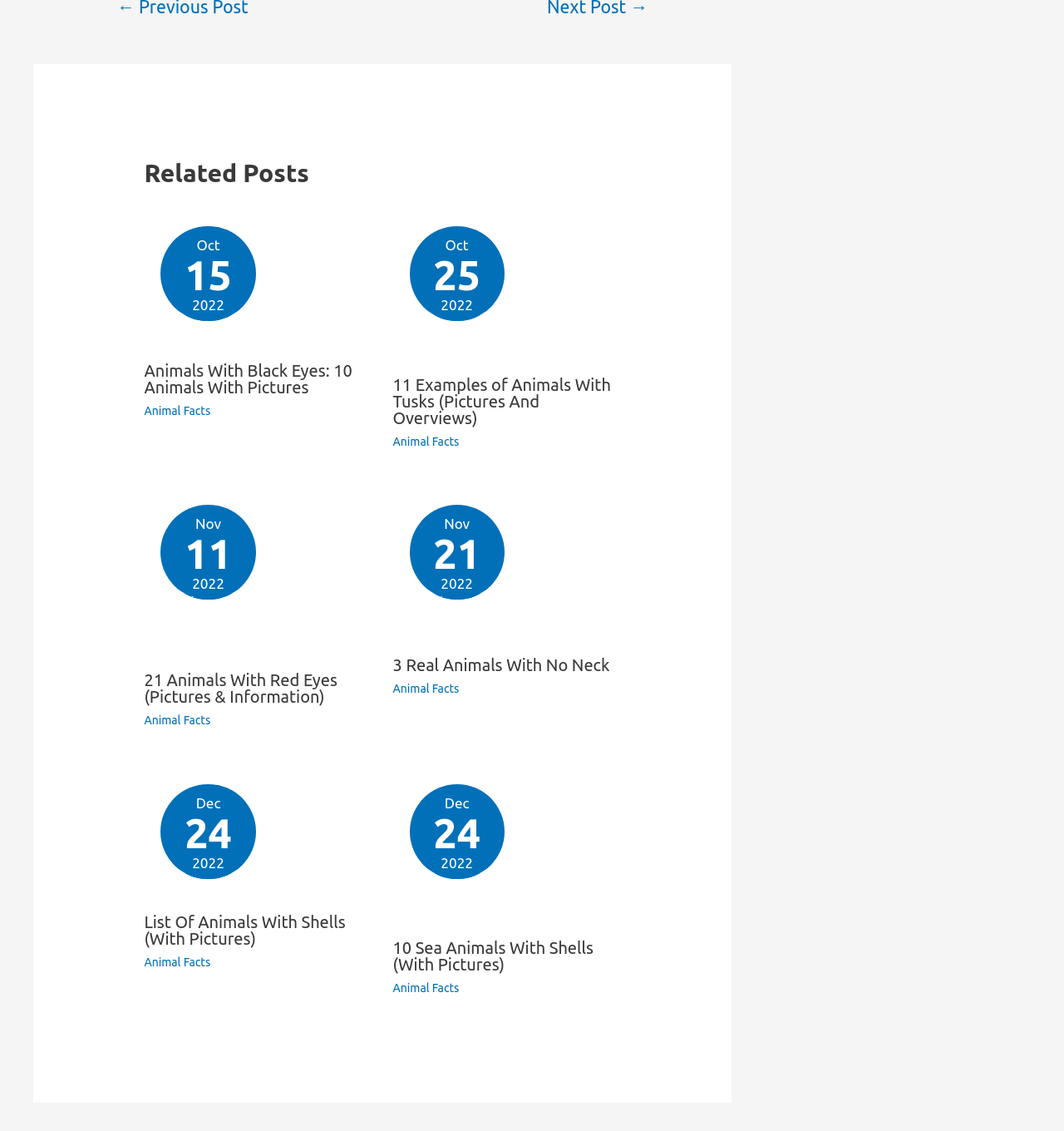Specify the bounding box coordinates of the area that needs to be clicked to achieve the following instruction: "view the article 'Animals With Black Eyes: 10 Animals With Pictures'".

[0.135, 0.32, 0.35, 0.35]